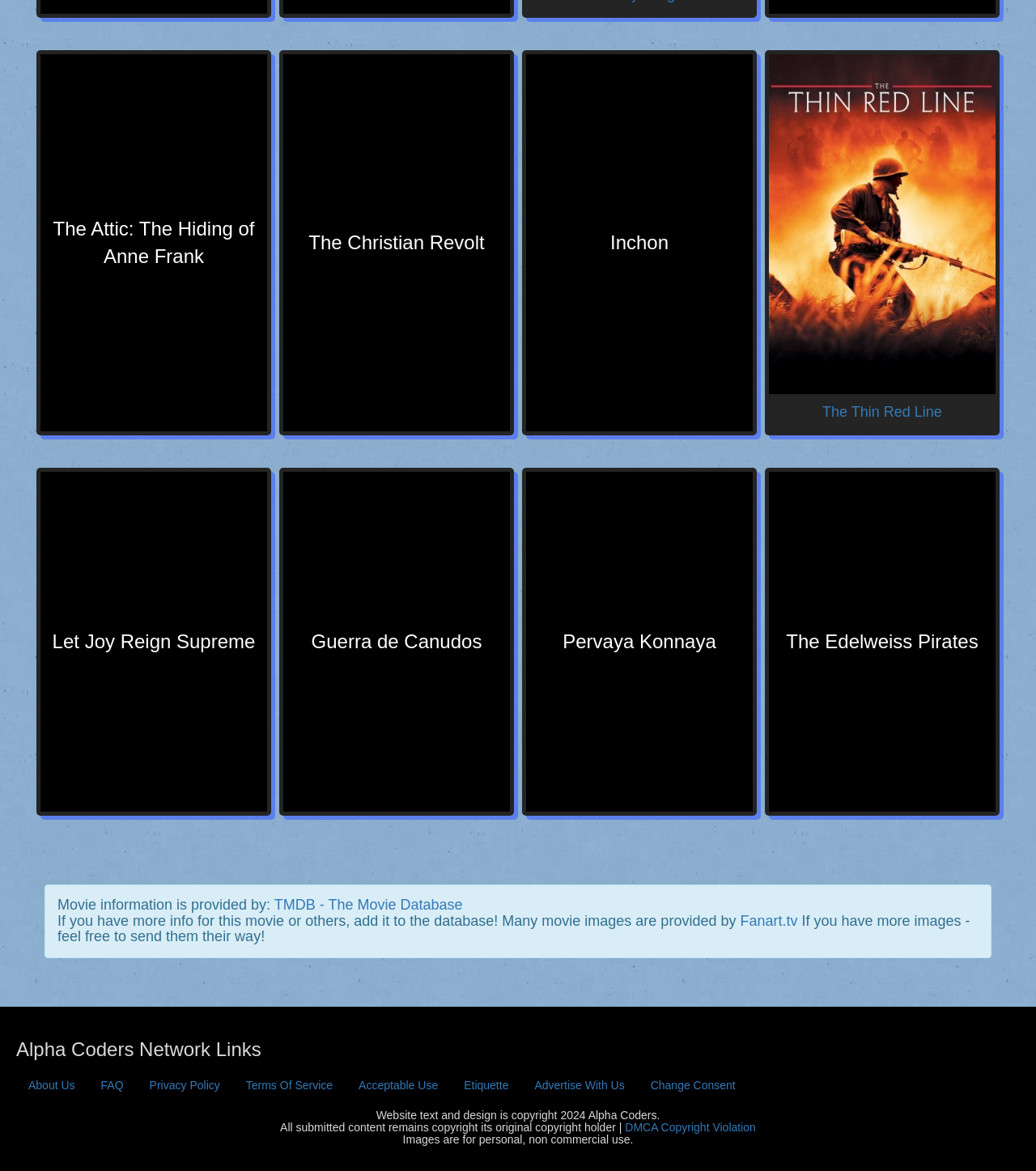Please locate the bounding box coordinates of the region I need to click to follow this instruction: "Read about Alpha Coders Network Links".

[0.016, 0.887, 0.984, 0.906]